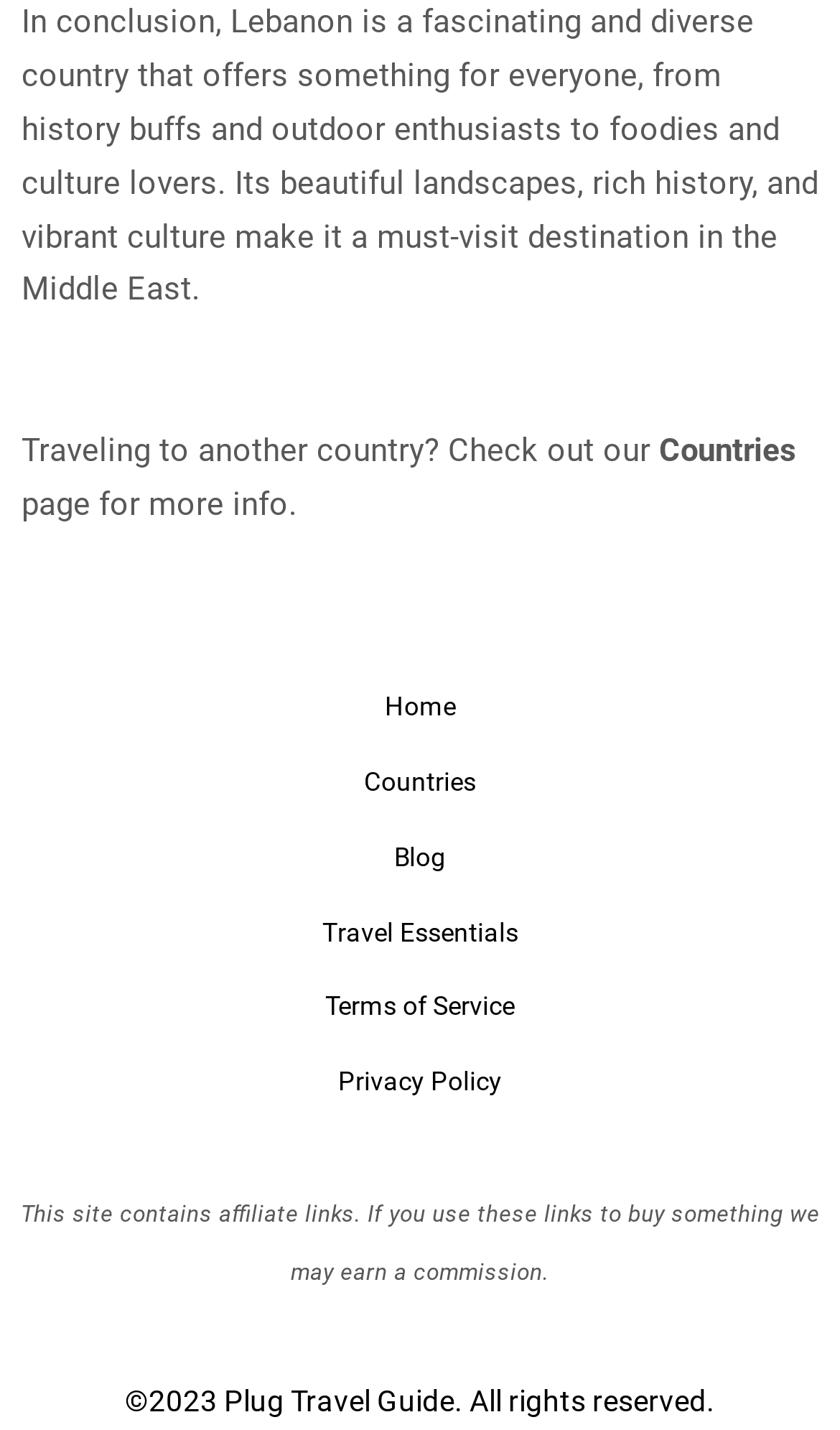What type of content is available on the 'Blog' page?
Answer the question with as much detail as you can, using the image as a reference.

The type of content available on the 'Blog' page is likely travel-related, as the webpage is a travel guide and the 'Blog' page is part of the navigation menu, suggesting that it contains travel-related blog posts or articles.